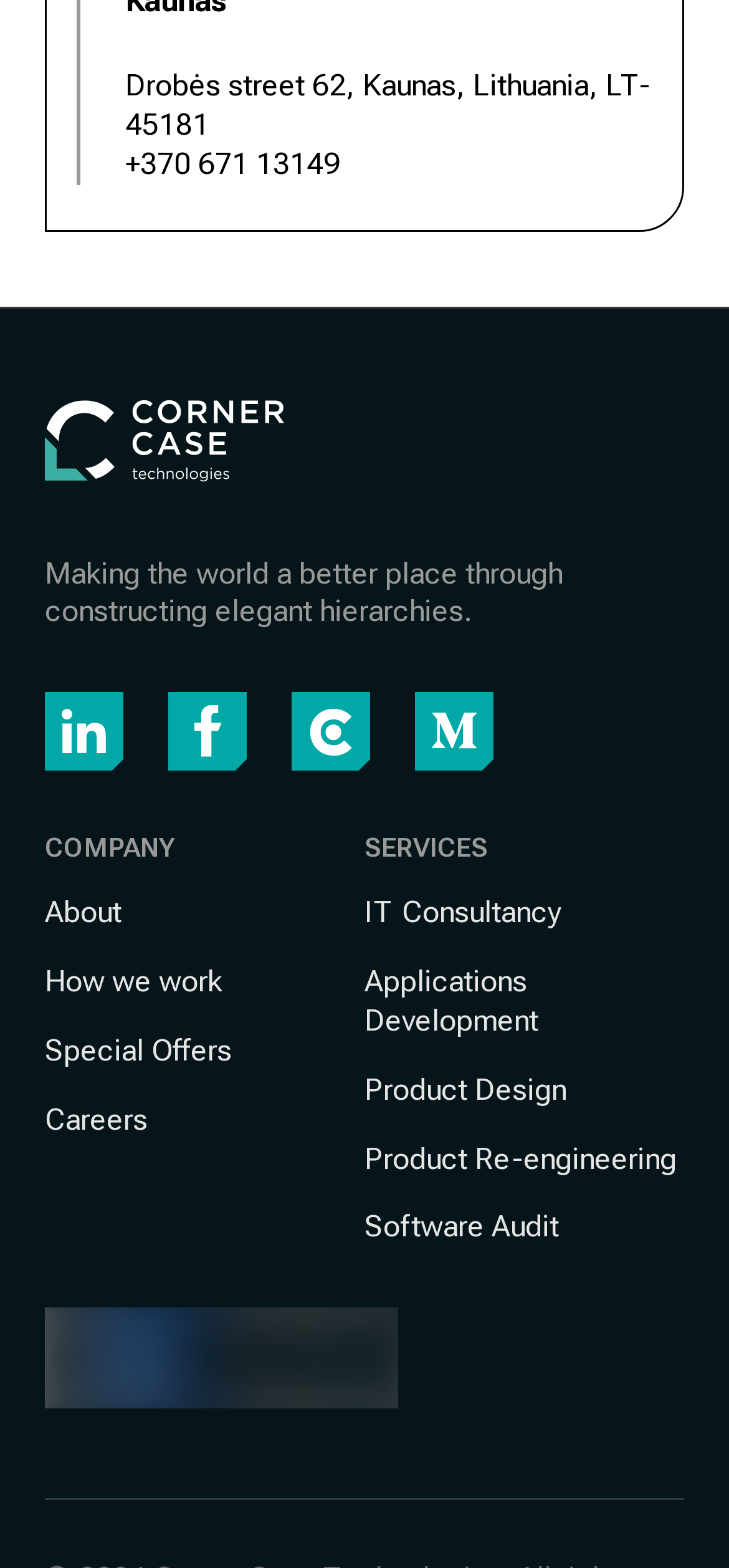Please determine the bounding box coordinates of the clickable area required to carry out the following instruction: "View company information on LinkedIn". The coordinates must be four float numbers between 0 and 1, represented as [left, top, right, bottom].

[0.062, 0.442, 0.169, 0.492]